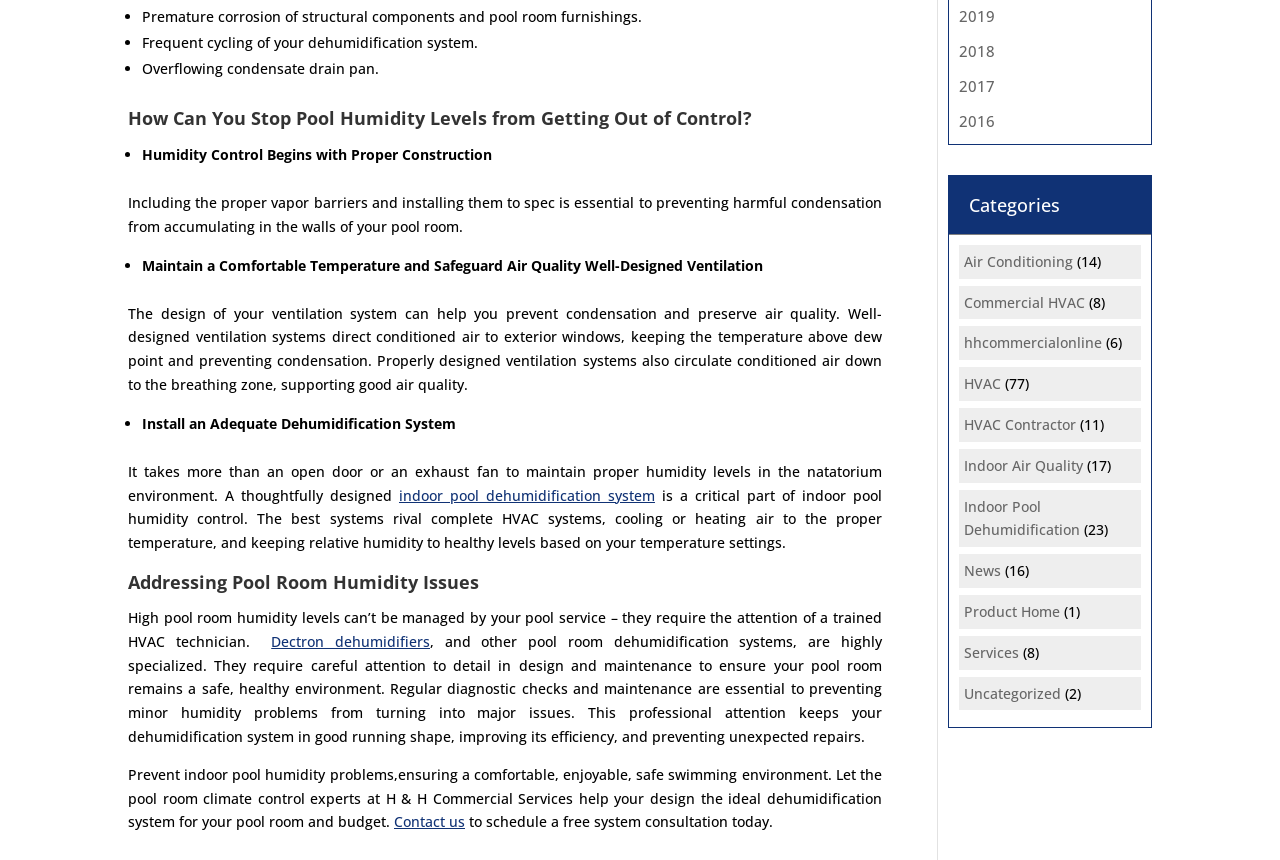Determine the bounding box coordinates of the clickable element necessary to fulfill the instruction: "Click the link to learn about indoor pool dehumidification systems". Provide the coordinates as four float numbers within the 0 to 1 range, i.e., [left, top, right, bottom].

[0.312, 0.565, 0.512, 0.587]